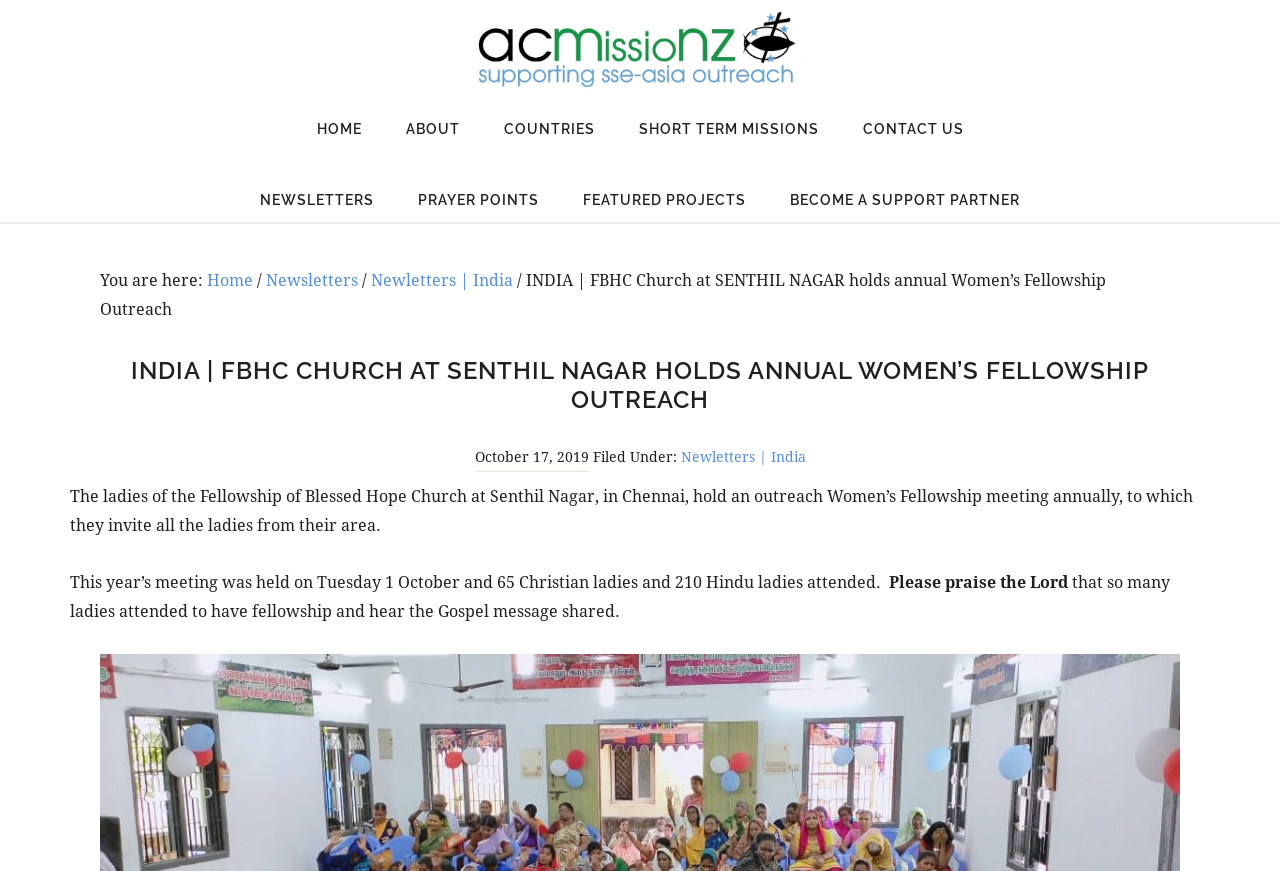Please identify the bounding box coordinates of the element I need to click to follow this instruction: "visit ACMissioNZ website".

[0.322, 0.011, 0.678, 0.103]